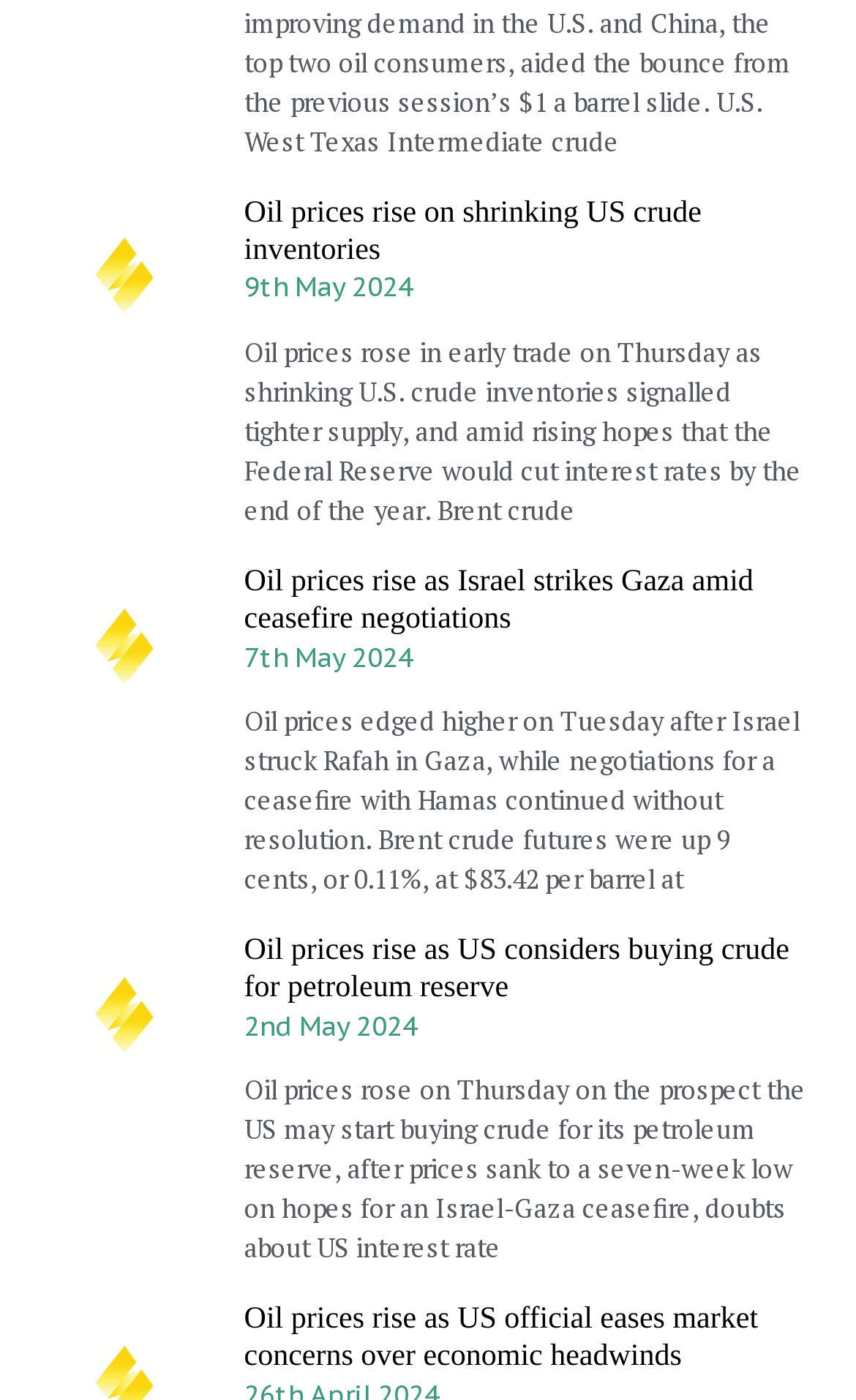Give a short answer using one word or phrase for the question:
What is the date of the second article?

7th May 2024